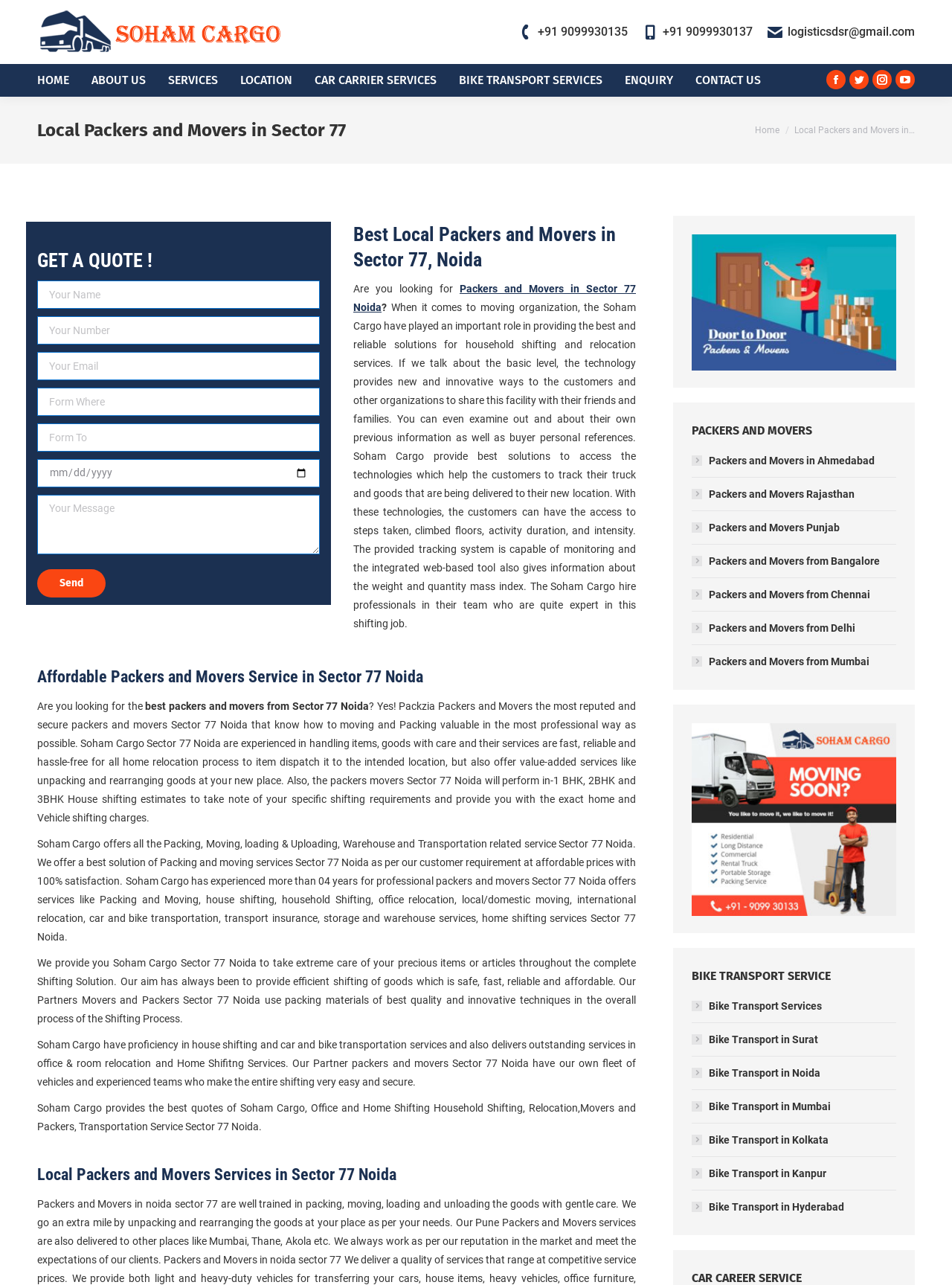Locate the bounding box coordinates of the area to click to fulfill this instruction: "Get a quote for packers and movers in Sector 77 Noida". The bounding box should be presented as four float numbers between 0 and 1, in the order [left, top, right, bottom].

[0.371, 0.22, 0.668, 0.243]